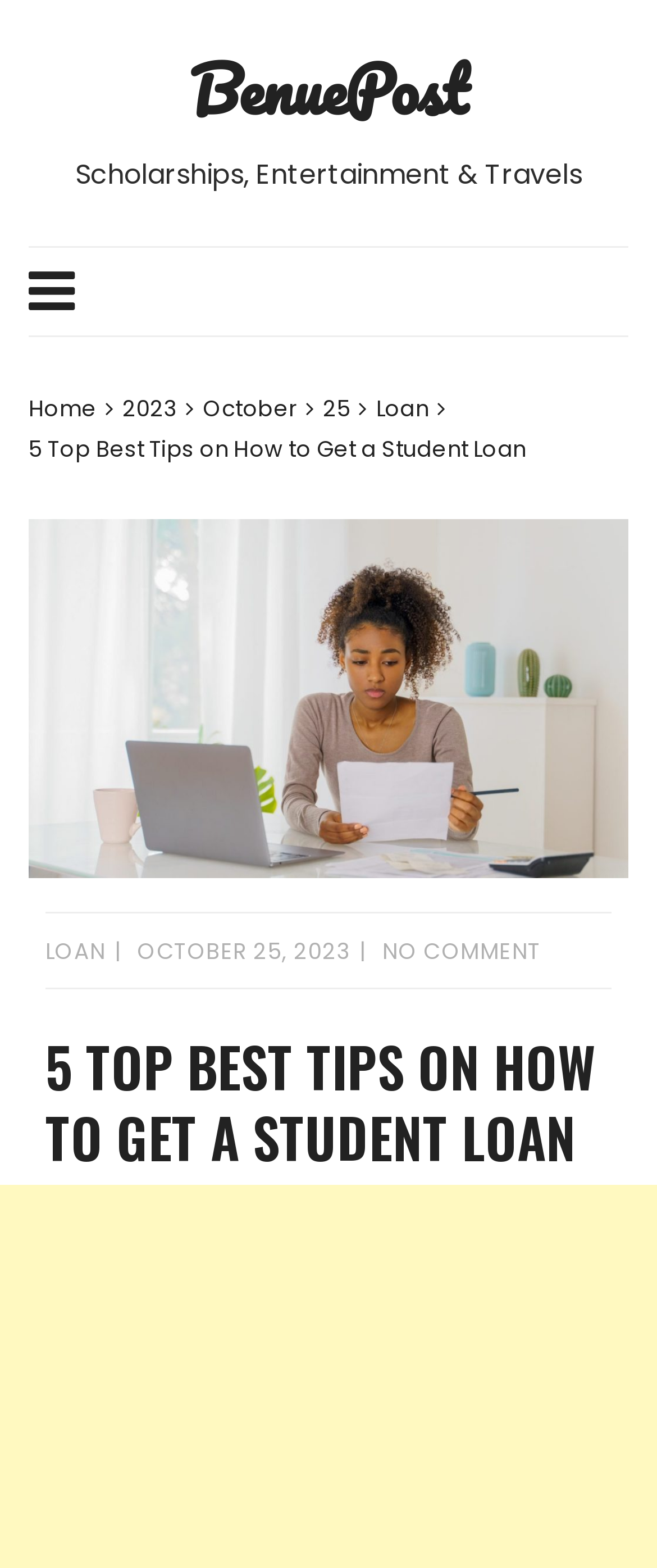Specify the bounding box coordinates of the region I need to click to perform the following instruction: "Open the MENU". The coordinates must be four float numbers in the range of 0 to 1, i.e., [left, top, right, bottom].

[0.043, 0.158, 0.957, 0.214]